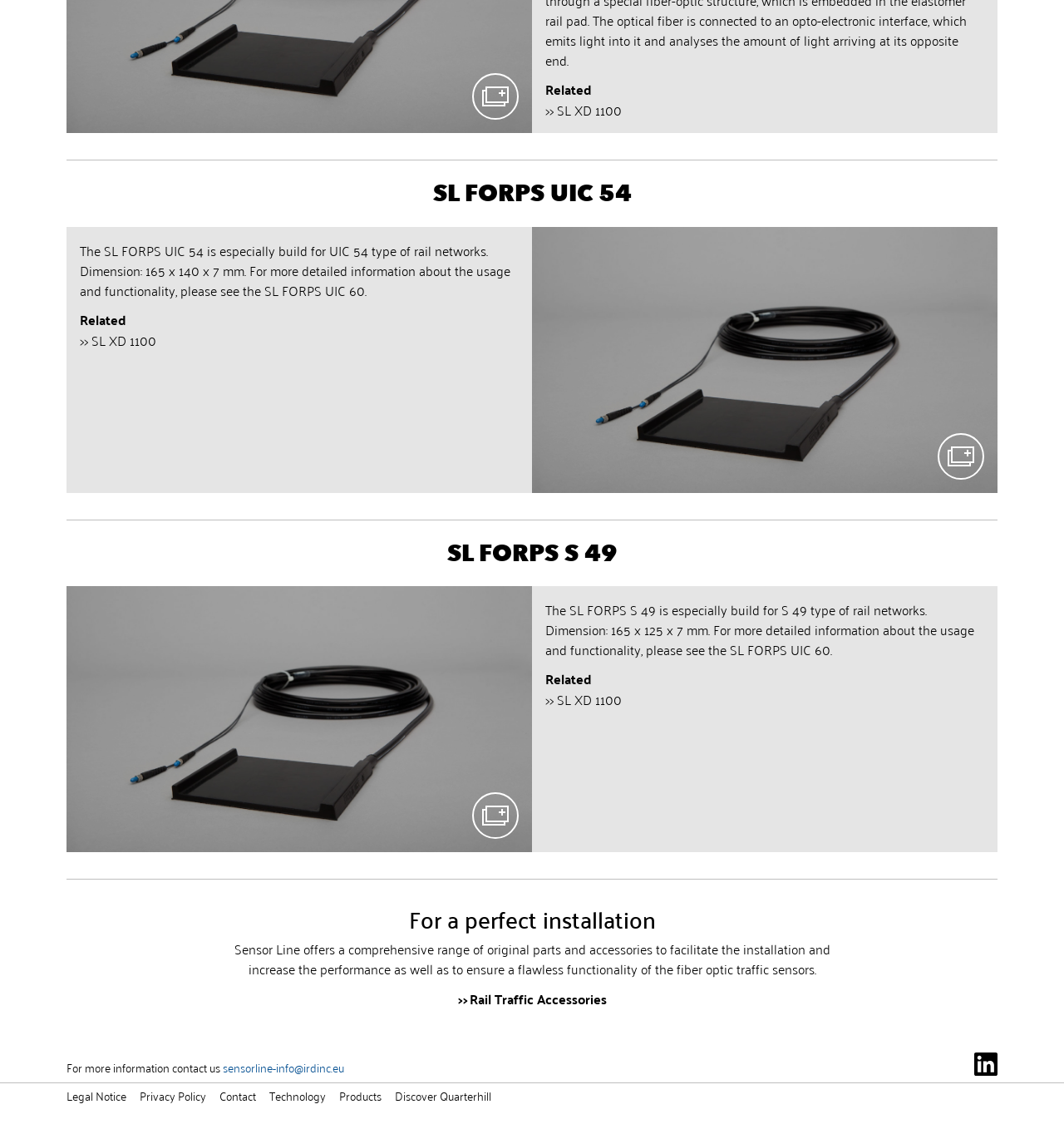Find and indicate the bounding box coordinates of the region you should select to follow the given instruction: "Contact us".

[0.209, 0.94, 0.323, 0.958]